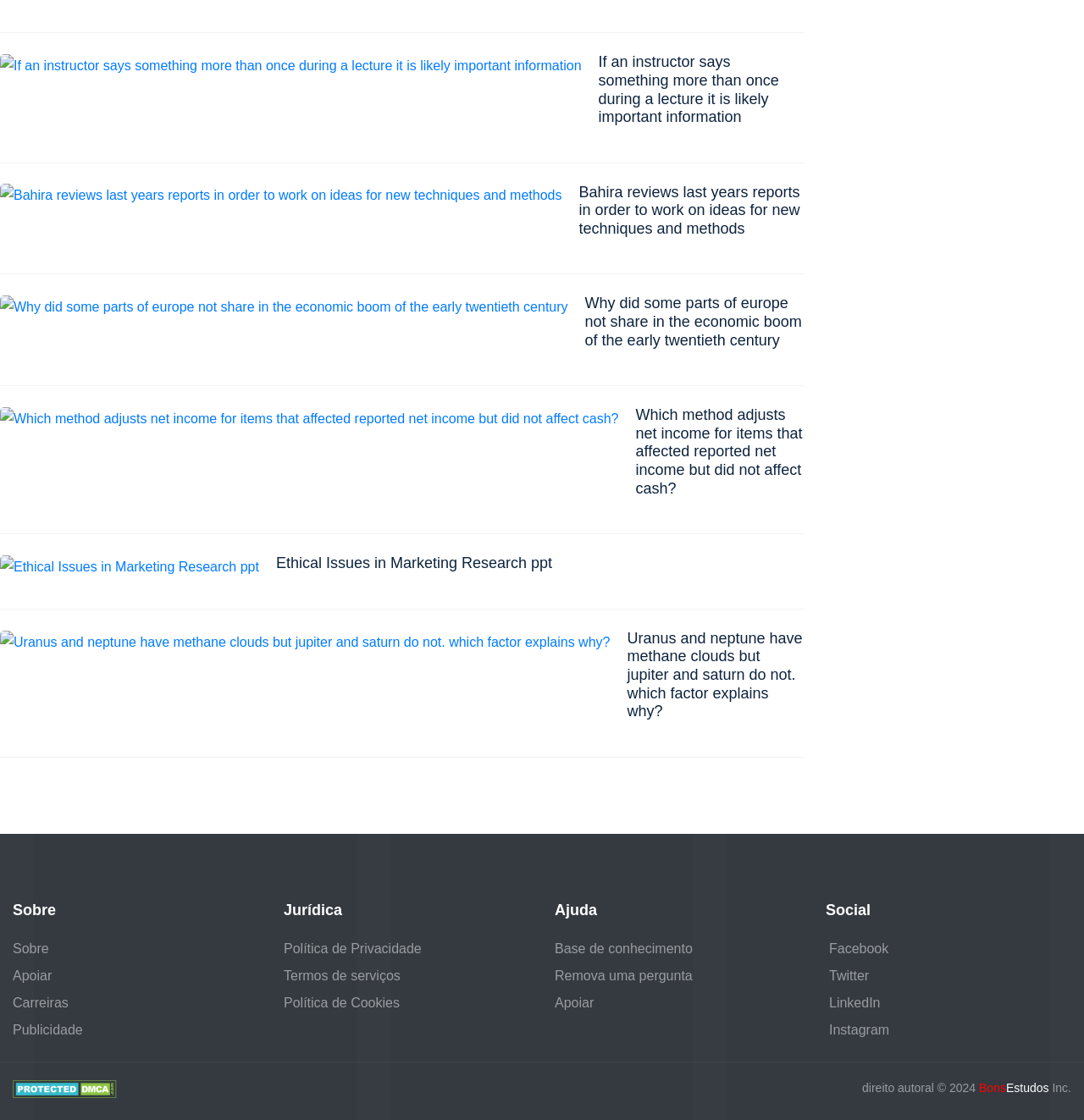Using a single word or phrase, answer the following question: 
What is the name of the company mentioned at the bottom of the webpage?

BonsEstudos Inc.